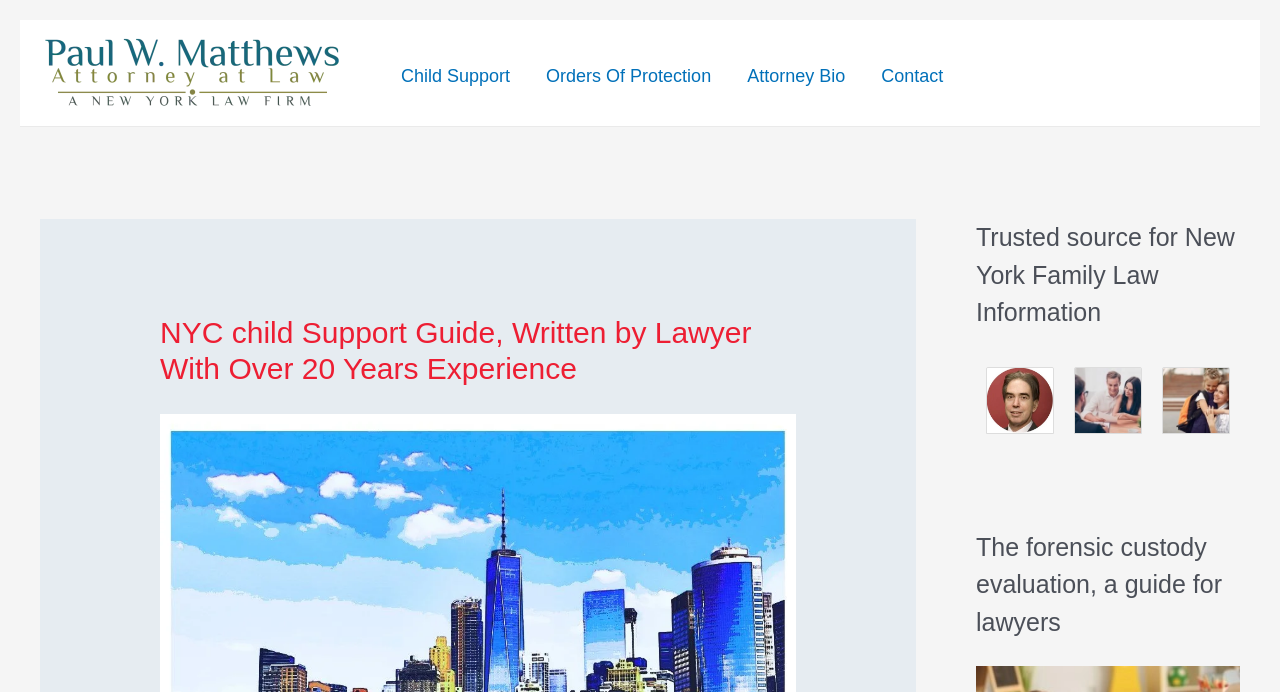Locate the bounding box coordinates of the UI element described by: "Attorney Bio". Provide the coordinates as four float numbers between 0 and 1, formatted as [left, top, right, bottom].

[0.57, 0.093, 0.674, 0.129]